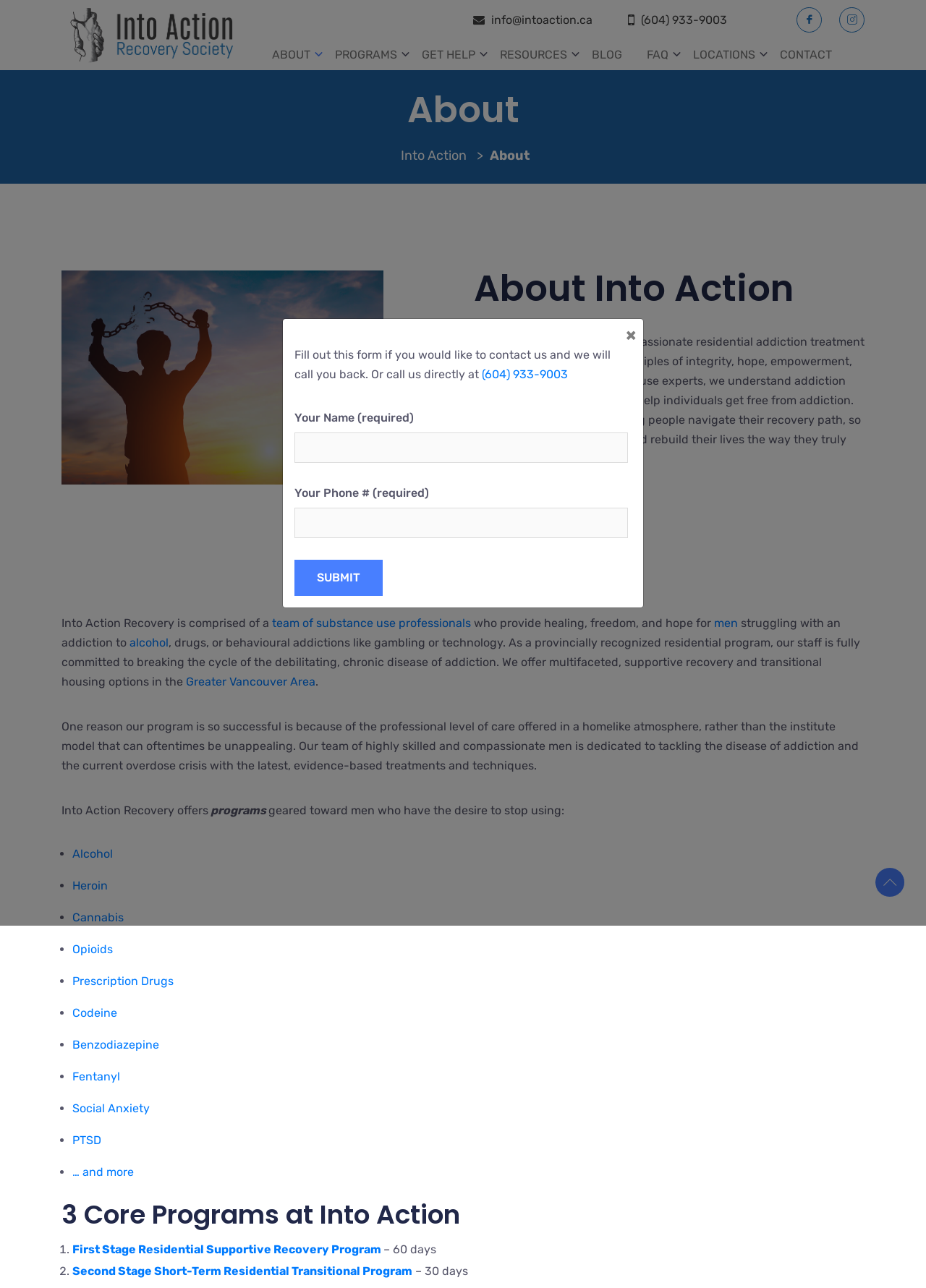What is the phone number to contact Into Action?
Ensure your answer is thorough and detailed.

I found the phone number by looking at the top right corner of the webpage, where it is displayed as a link.